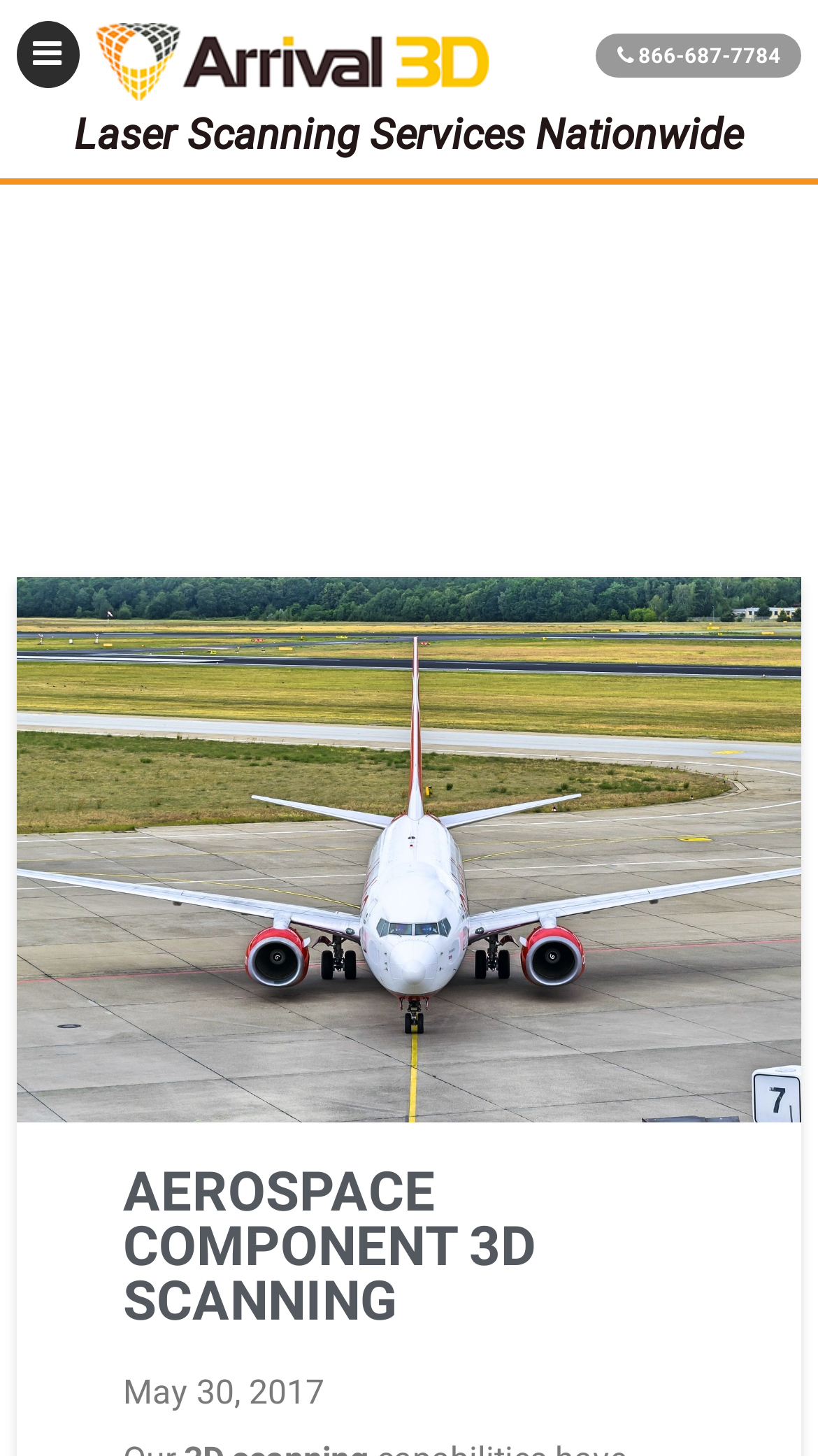What is the industry mentioned on the webpage?
Please elaborate on the answer to the question with detailed information.

I inferred the industry by looking at the heading element with the text 'AEROSPACE COMPONENT 3D SCANNING' which has a bounding box coordinate of [0.151, 0.799, 0.849, 0.911].